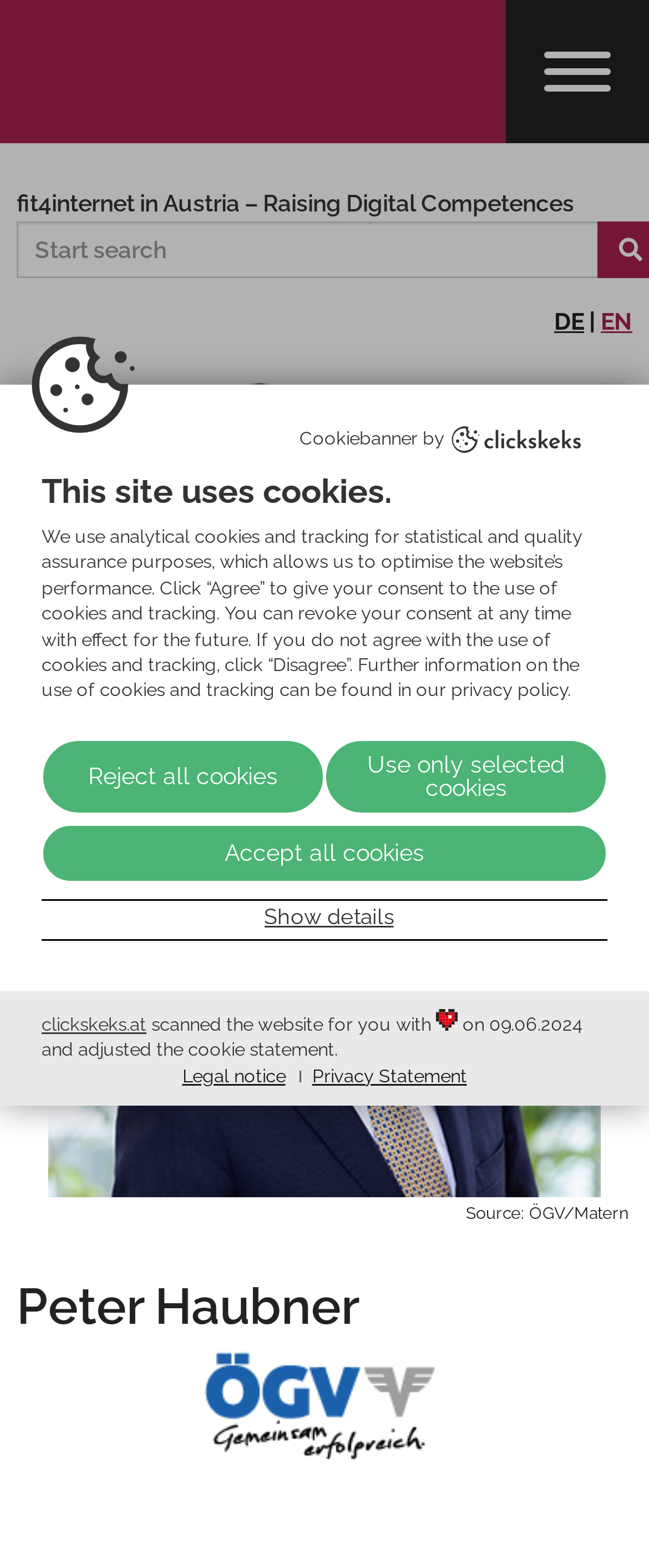Give a detailed account of the webpage, highlighting key information.

The webpage appears to be the homepage of "fit4internet in Austria – Raising Digital Competences". At the top, there is a search bar with a placeholder text "Start search". To the right of the search bar, there are two language options, "Deutsch" and "Englisch", represented by their respective country codes "DE" and "EN". 

Below the search bar, there is a large image that takes up most of the width of the page, with a caption "fit4internet - Homepage". 

On the top-right corner, there is a navigation button labeled "open / close navigation". Below this button, there is a heading "Peter Haubner" followed by a figure with a link to the homepage of the Austrian Cooperative Association, accompanied by an image.

The main content of the page is a dialog box that informs users about the website's cookie policy. The dialog box has a heading "This site uses cookies." and a lengthy text that explains the purpose of cookies and tracking on the website. There are three buttons at the bottom of the dialog box: "Reject all cookies", "Use only selected cookies", and "Accept all cookies". 

At the bottom of the page, there are three links: "Legal notice", "Privacy Statement", and "clickskeks.at", along with a statement that says the website was scanned for cookies on a specific date and the cookie statement was adjusted accordingly.